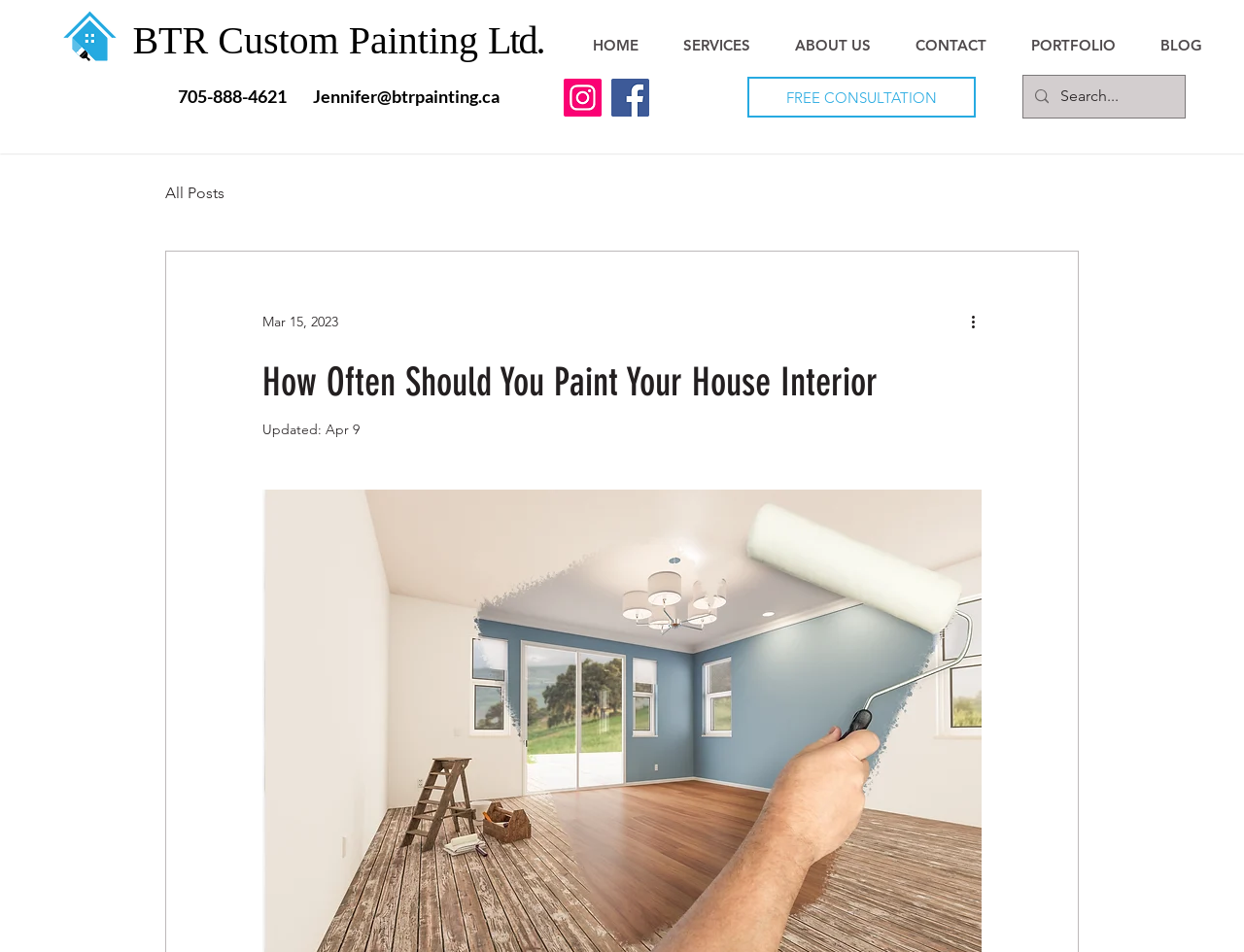Is the 'More actions' button pressed?
Refer to the screenshot and answer in one word or phrase.

No